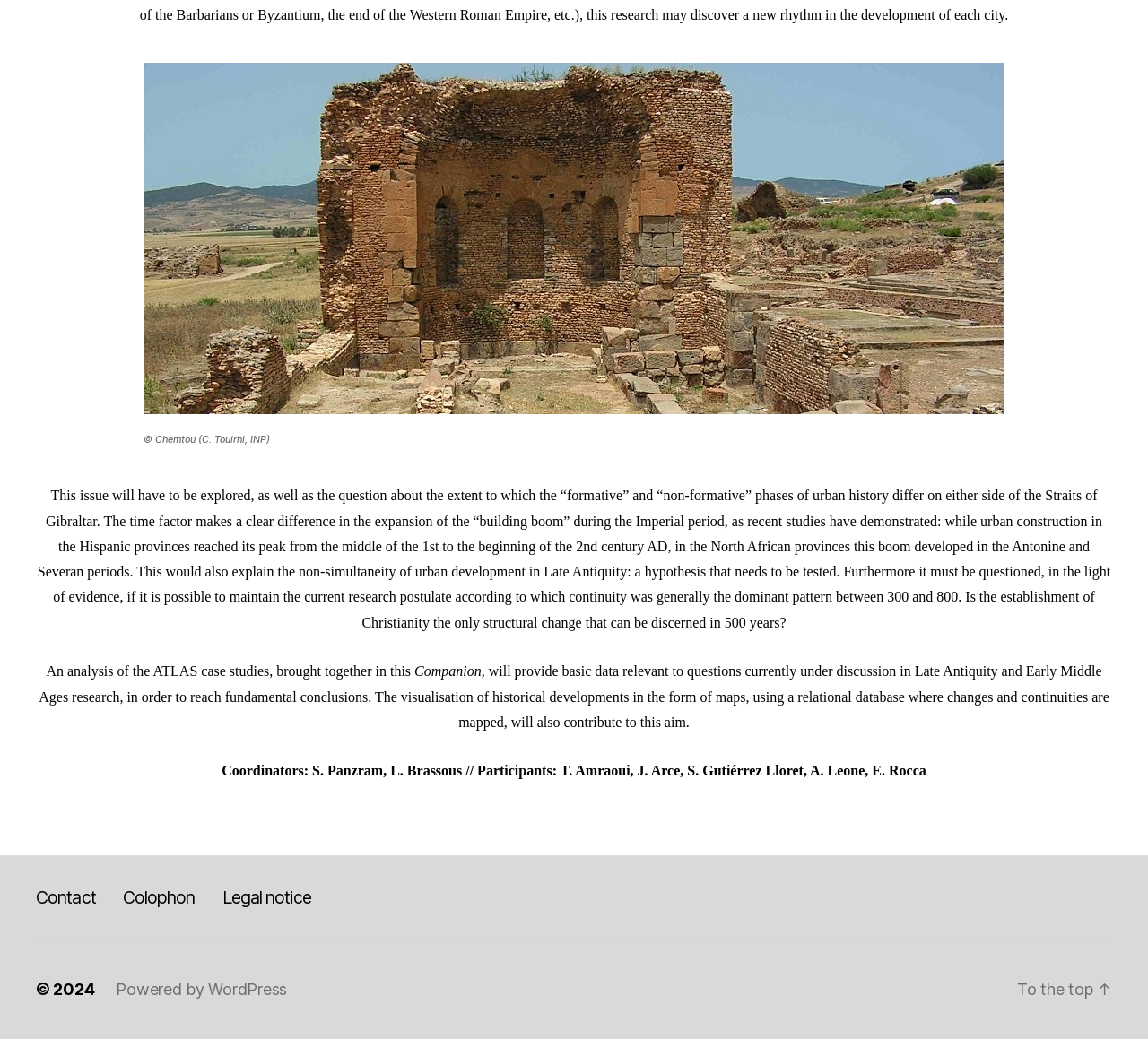Please answer the following question using a single word or phrase: 
What is the purpose of the ATLAS case studies?

To provide basic data